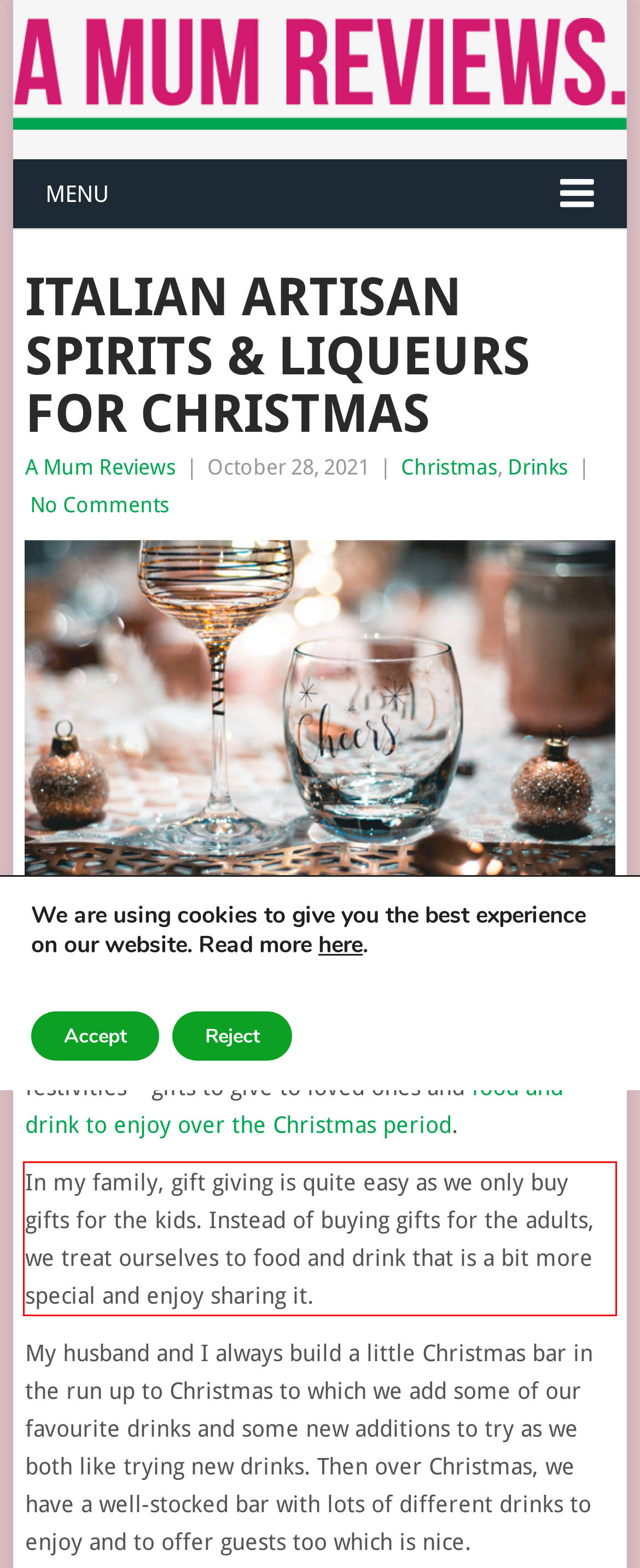You are provided with a screenshot of a webpage containing a red bounding box. Please extract the text enclosed by this red bounding box.

In my family, gift giving is quite easy as we only buy gifts for the kids. Instead of buying gifts for the adults, we treat ourselves to food and drink that is a bit more special and enjoy sharing it.